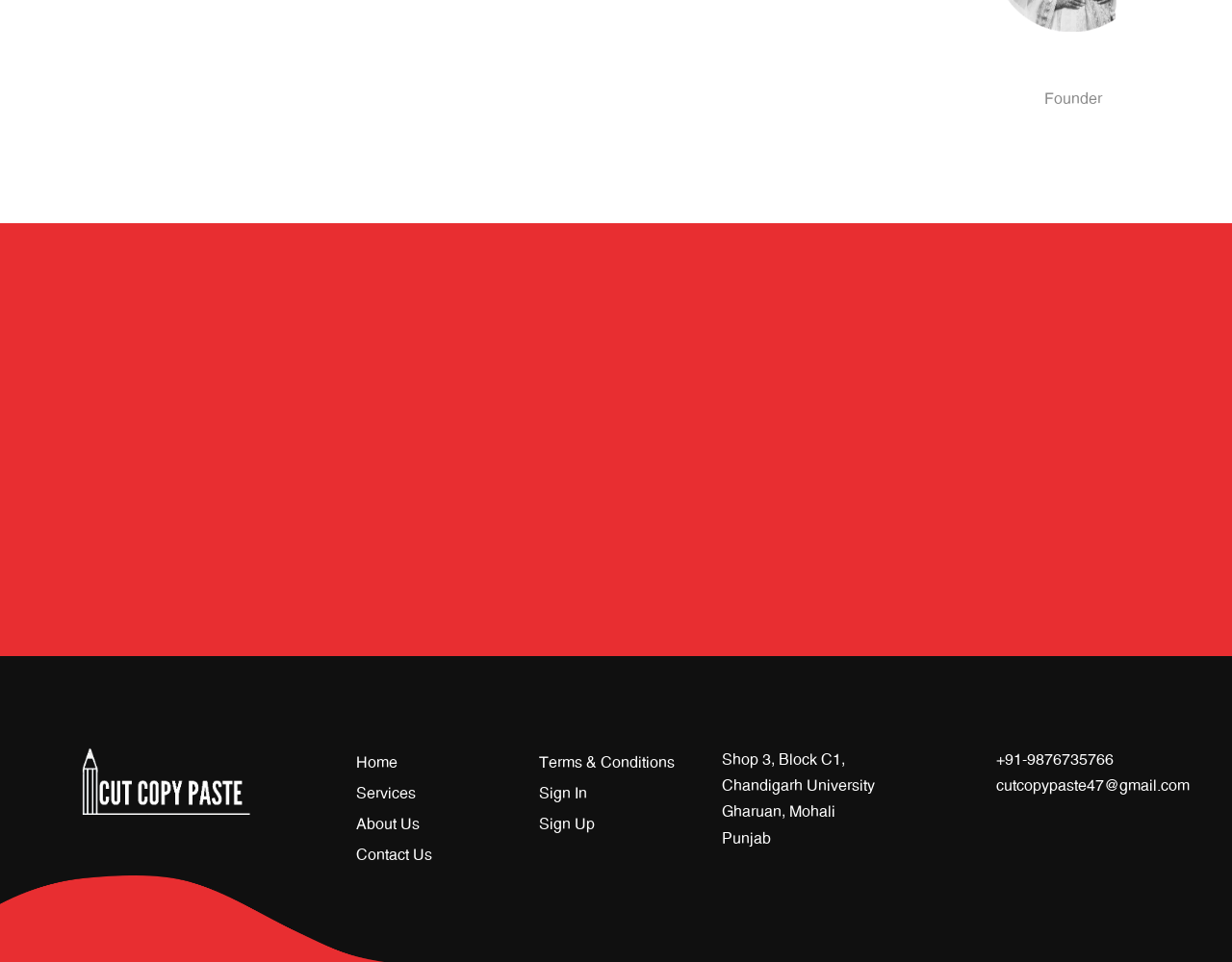Locate the bounding box coordinates of the item that should be clicked to fulfill the instruction: "View the 'About Us' page".

[0.289, 0.849, 0.341, 0.865]